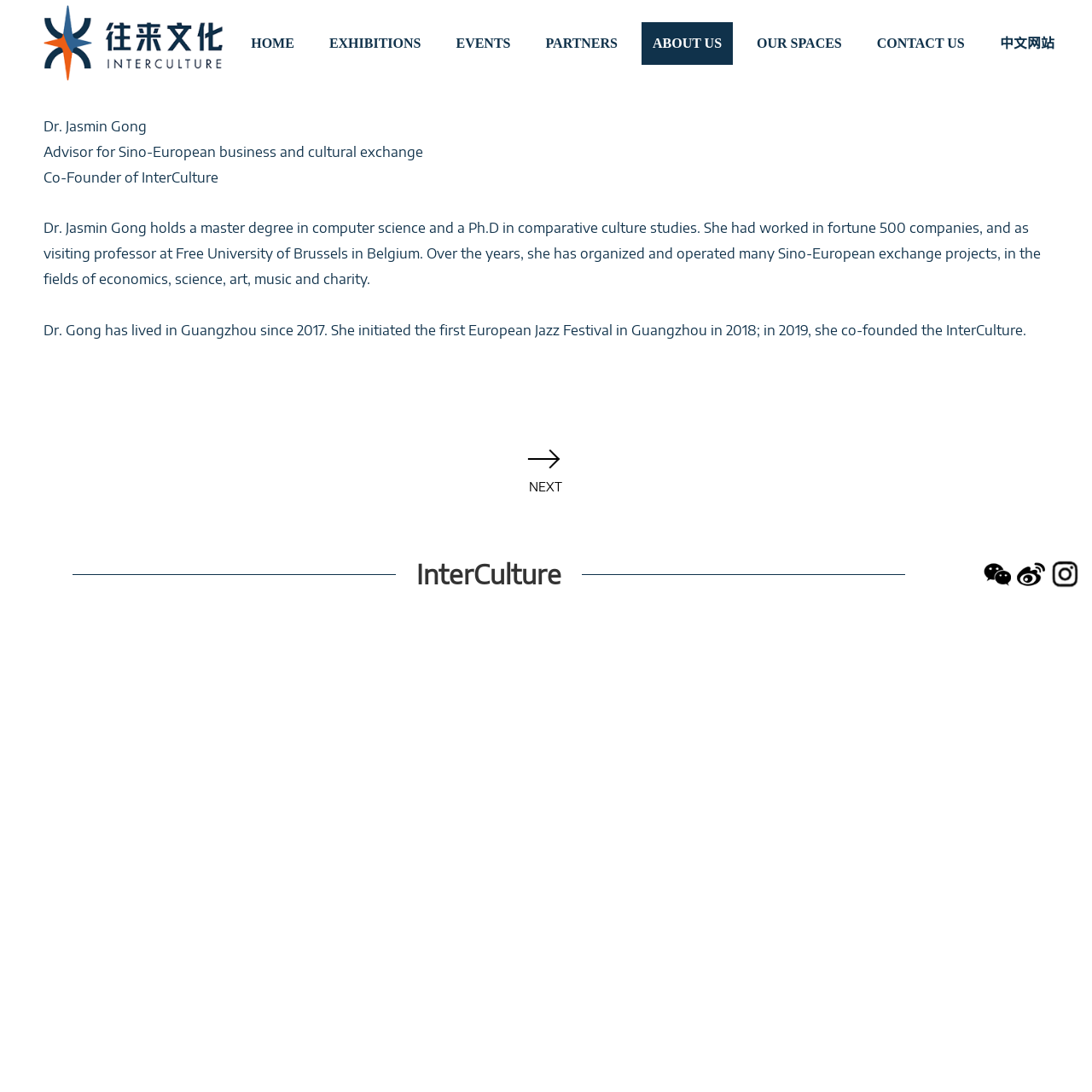Could you indicate the bounding box coordinates of the region to click in order to complete this instruction: "view exhibitions".

[0.291, 0.02, 0.396, 0.059]